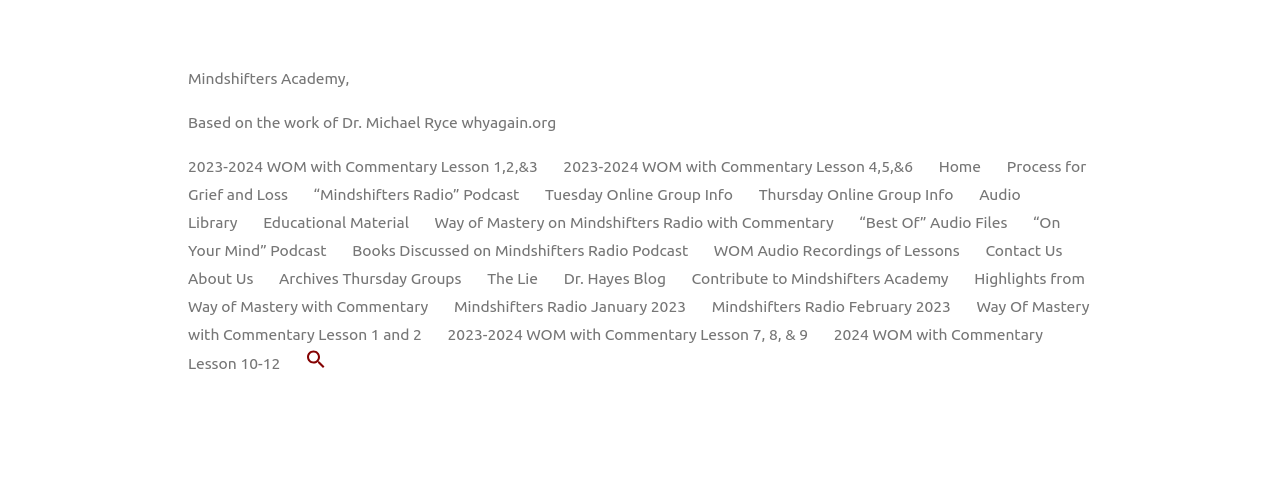Locate the bounding box of the UI element described in the following text: "Search Button".

[0.255, 0.798, 0.283, 0.871]